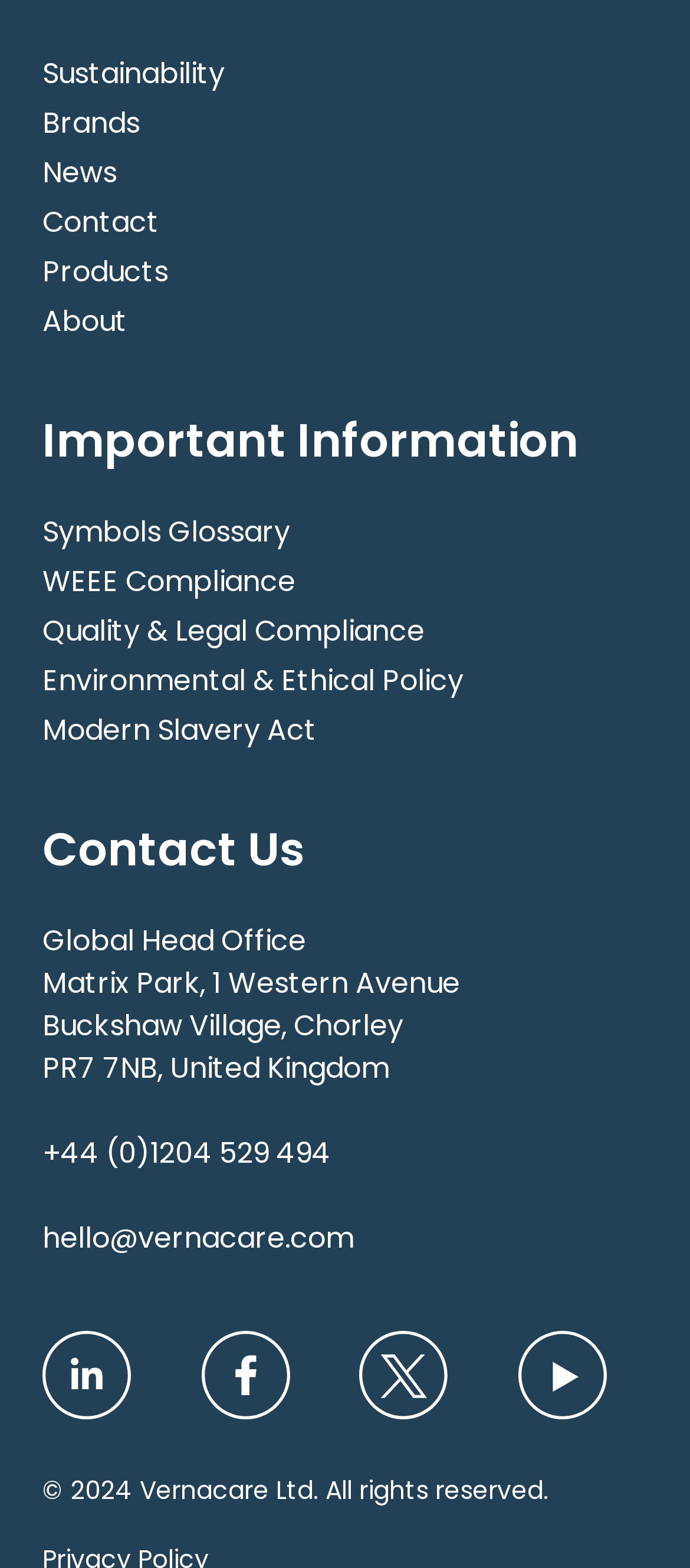Please specify the bounding box coordinates of the clickable region to carry out the following instruction: "Visit our Facebook page". The coordinates should be four float numbers between 0 and 1, in the format [left, top, right, bottom].

[0.062, 0.849, 0.25, 0.905]